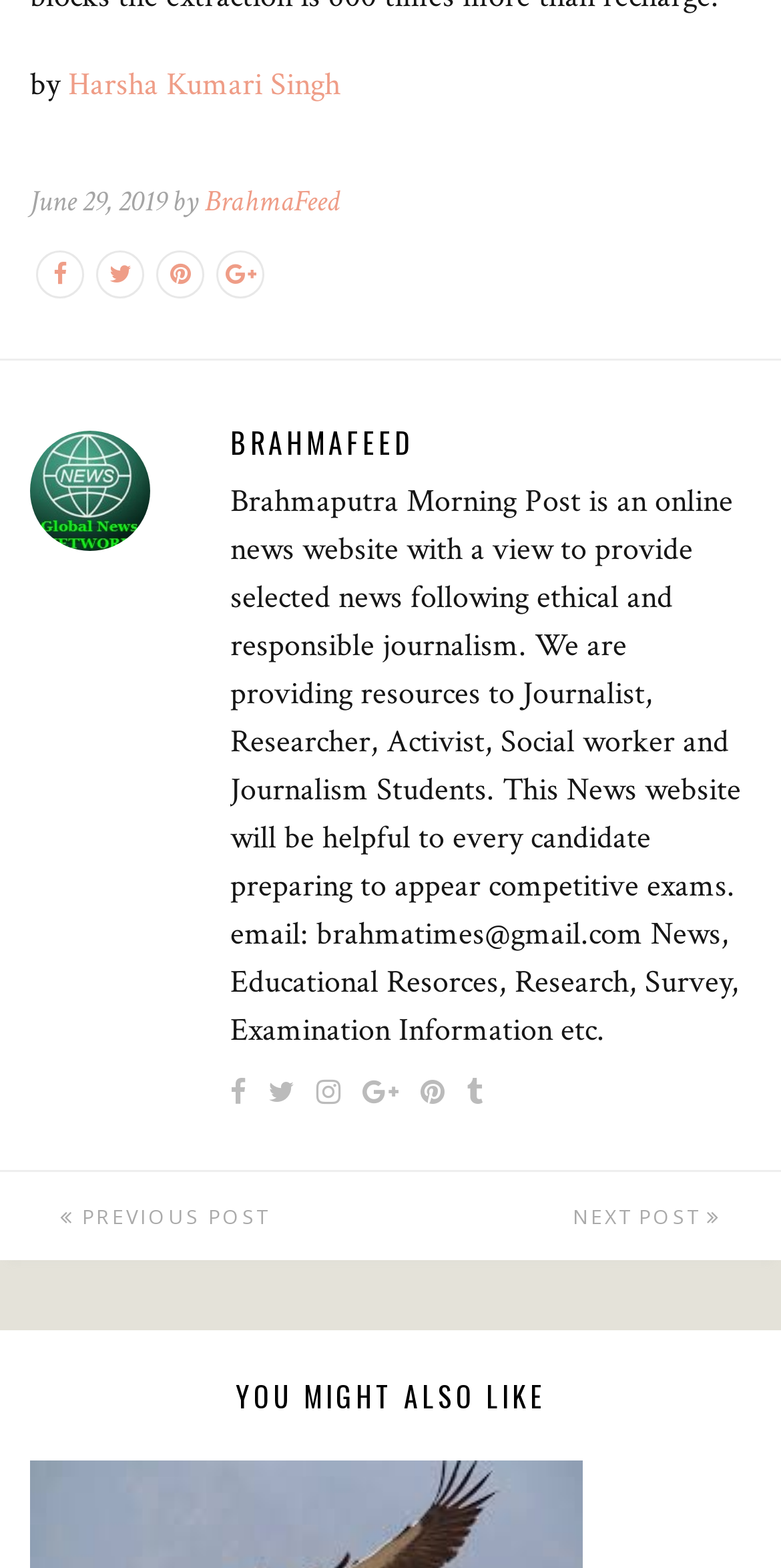What is the purpose of this news website?
Please respond to the question with a detailed and thorough explanation.

The purpose of this news website is mentioned in the static text element which states that the website provides selected news following ethical and responsible journalism, and also provides resources to Journalist, Researcher, Activist, Social worker and Journalism Students.